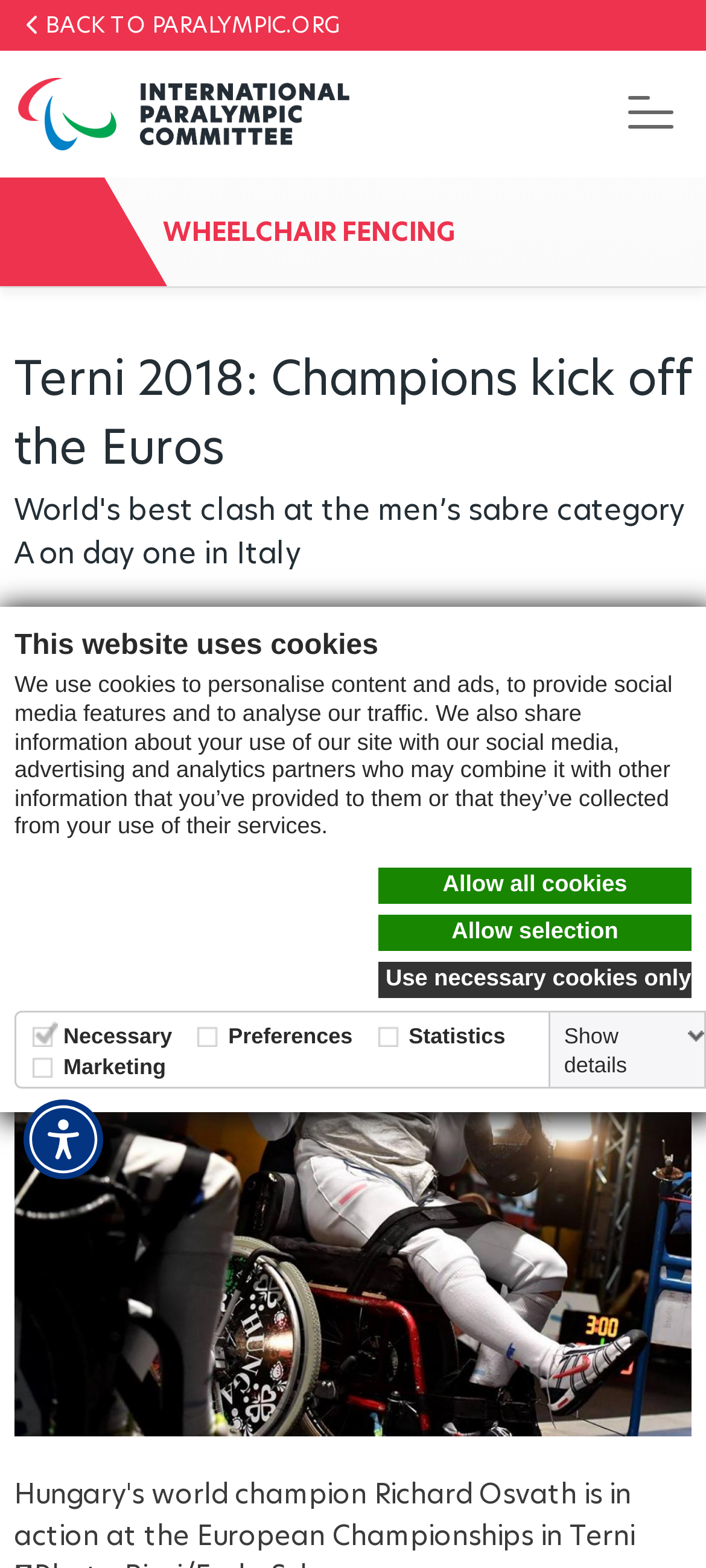Provide an in-depth caption for the webpage.

This webpage is about the 2018 European Championships in wheelchair fencing, specifically the men's sabre category A event held in Terni, Italy. 

At the top left corner, there is a button labeled "Accessibility Menu" and a link to skip to the main content. Below these elements, there is a dialog box with information about the website's use of cookies, including a heading, a paragraph of text, and three links to manage cookie preferences. 

On the top right corner, there is a link to go back to the Paralympic.org website, followed by the IPC logo, which is a black and white sign. Next to the logo, there is a button to toggle navigation. 

Below the navigation button, there is a link to the Wheelchair Fencing section. The main content of the webpage starts with a heading that reads "Terni 2018: Champions kick off the Euros", followed by a subheading with the date "16 Sep 2018". 

Under the date, there is a social sharing block with links to share the article on various social media platforms, including Facebook, Twitter, email, LinkedIn, Instagram, Weibo, Reddit, and WhatsApp. Each link is accompanied by an icon representing the respective platform. 

The main article content is accompanied by an image of a wheelchair fencer celebrating his victory, which takes up most of the page.